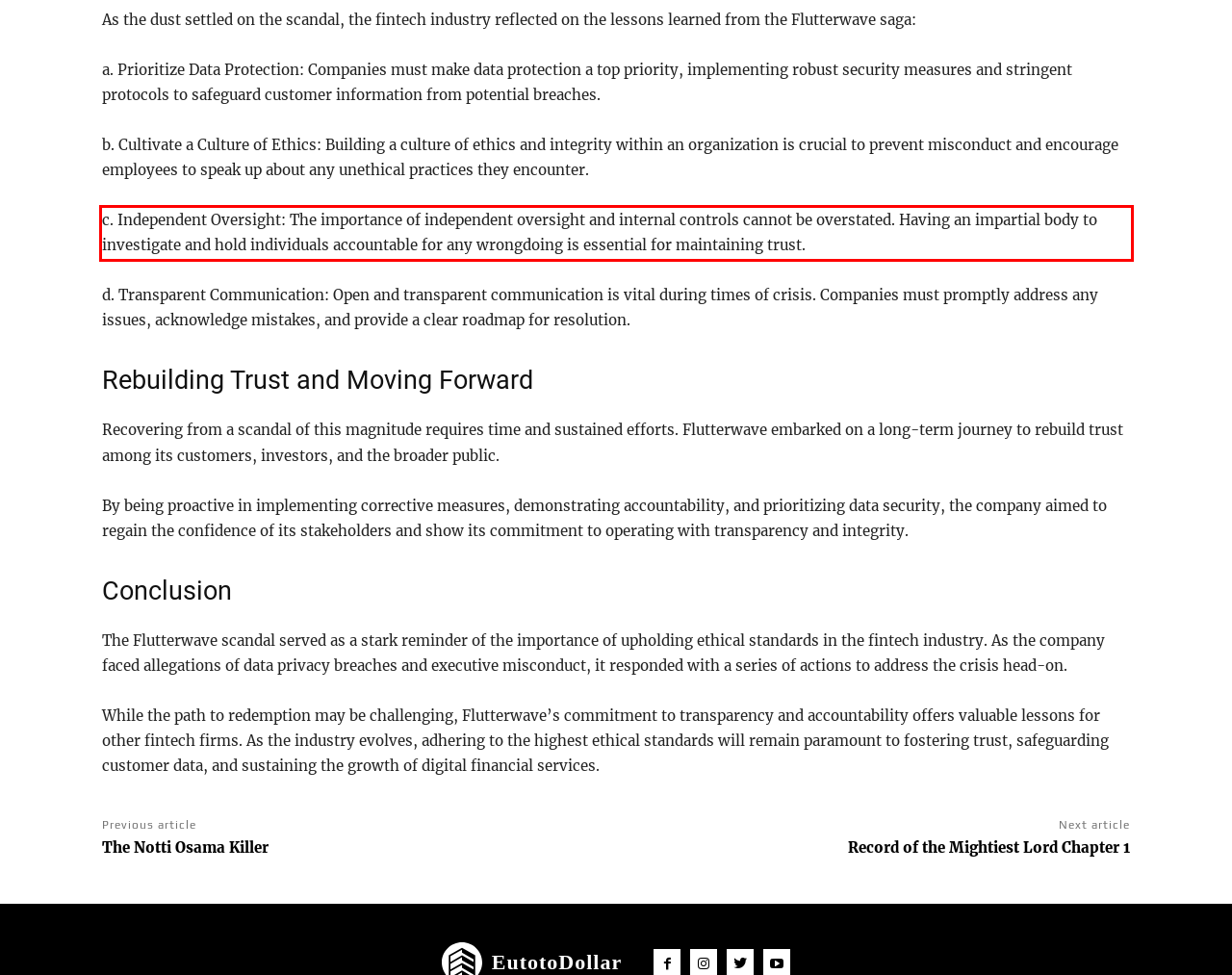Please examine the webpage screenshot containing a red bounding box and use OCR to recognize and output the text inside the red bounding box.

c. Independent Oversight: The importance of independent oversight and internal controls cannot be overstated. Having an impartial body to investigate and hold individuals accountable for any wrongdoing is essential for maintaining trust.